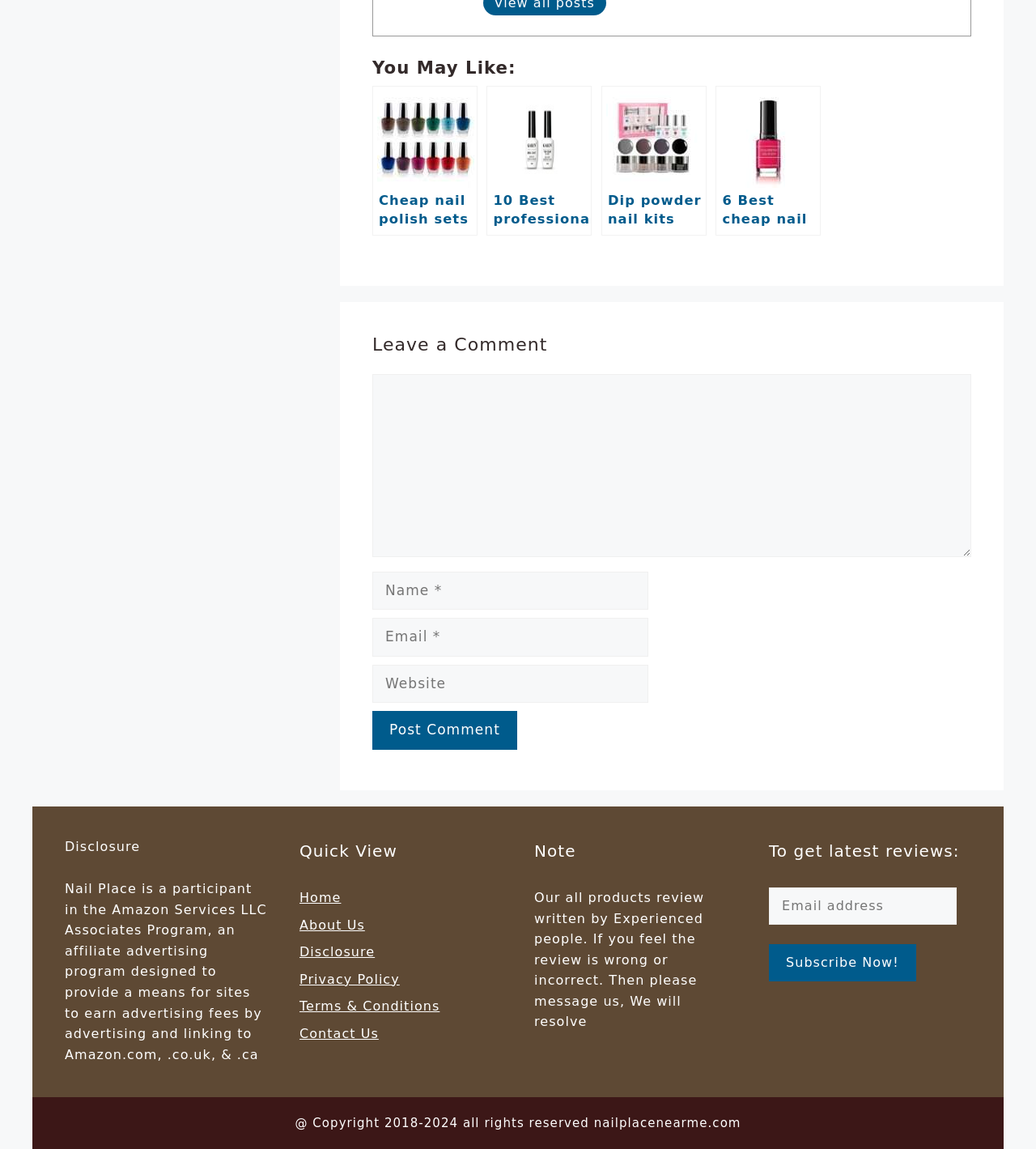What type of products are reviewed on this webpage? Please answer the question using a single word or phrase based on the image.

Nail polish products